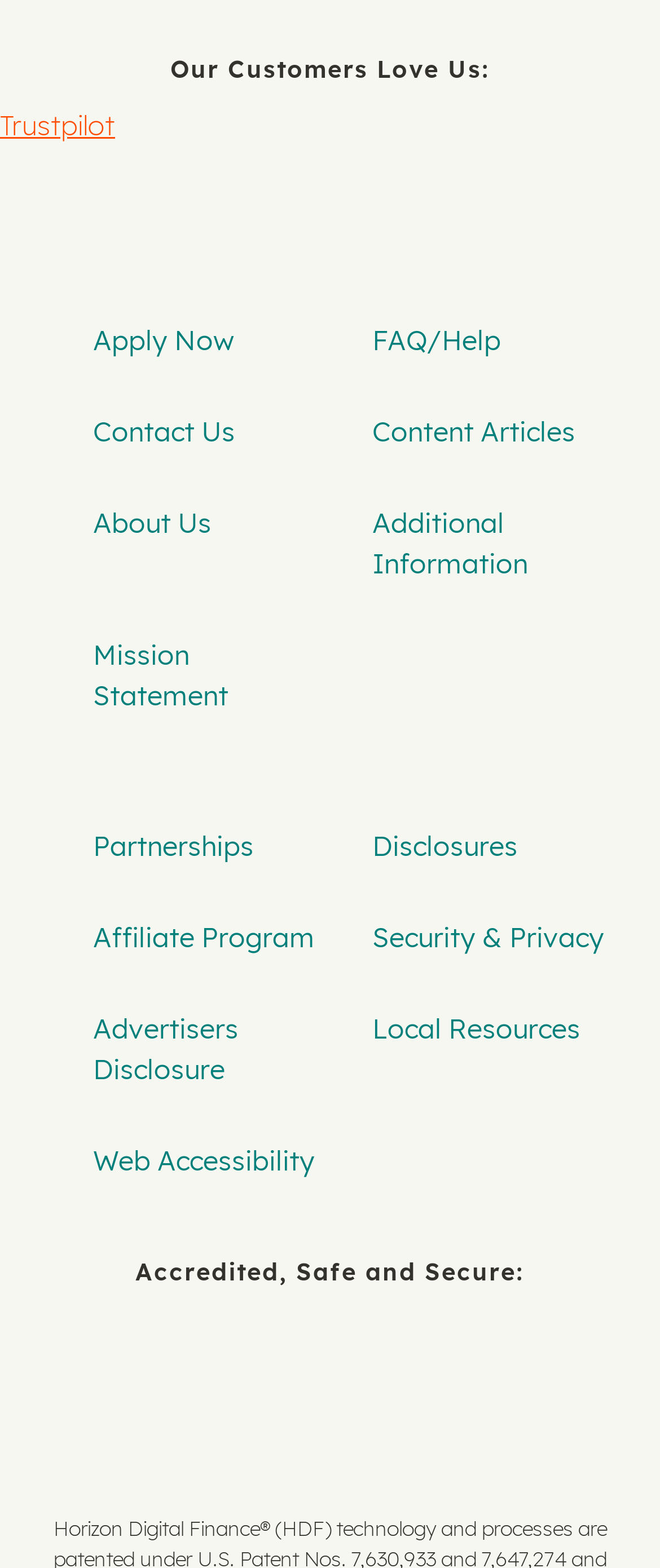Use the information in the screenshot to answer the question comprehensively: How many social media links are there?

There are two social media links, 'myAutoloan at Facebook' and 'myAutoloan at Twitter', which are located at the top of the webpage with bounding box coordinates of [0.382, 0.099, 0.467, 0.12] and [0.528, 0.099, 0.628, 0.12] respectively.